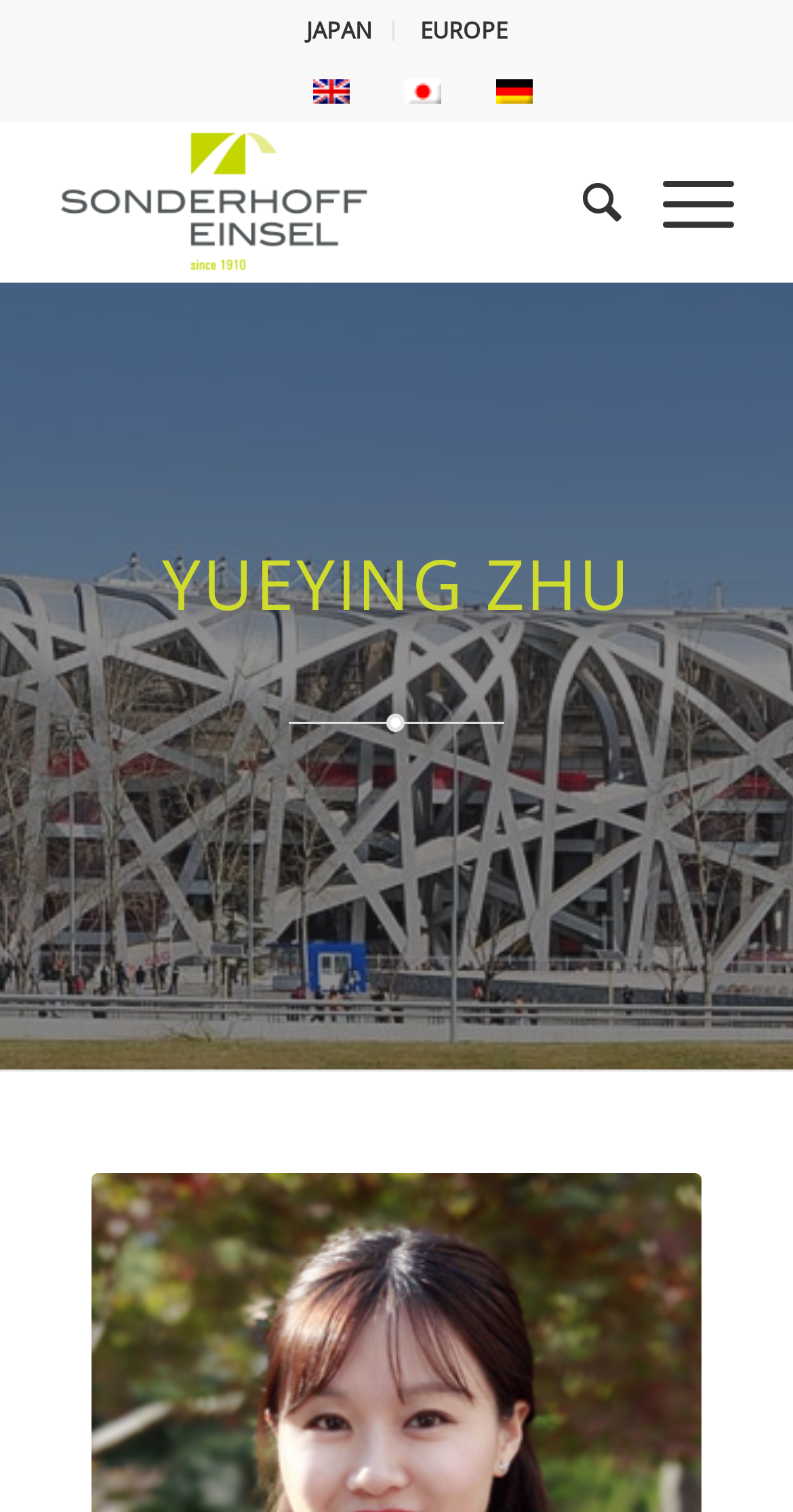Identify the bounding box coordinates of the region that should be clicked to execute the following instruction: "Search".

[0.684, 0.079, 0.784, 0.187]